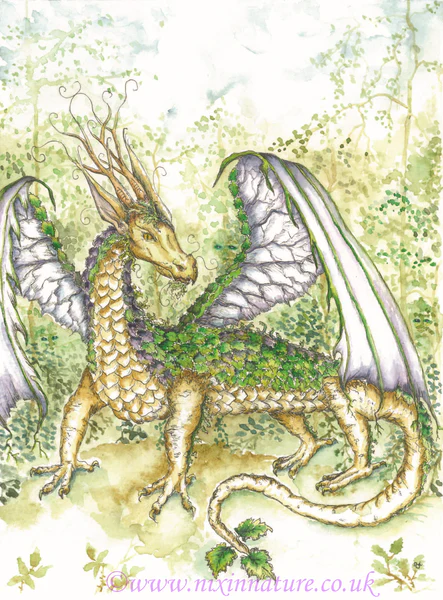Using the image as a reference, answer the following question in as much detail as possible:
What is the environment surrounding Dragus?

The caption describes the environment surrounding Dragus as 'lush, green', with 'soft greens and hints of foliage' that blend harmoniously with the dragon, emphasizing its connection to nature.